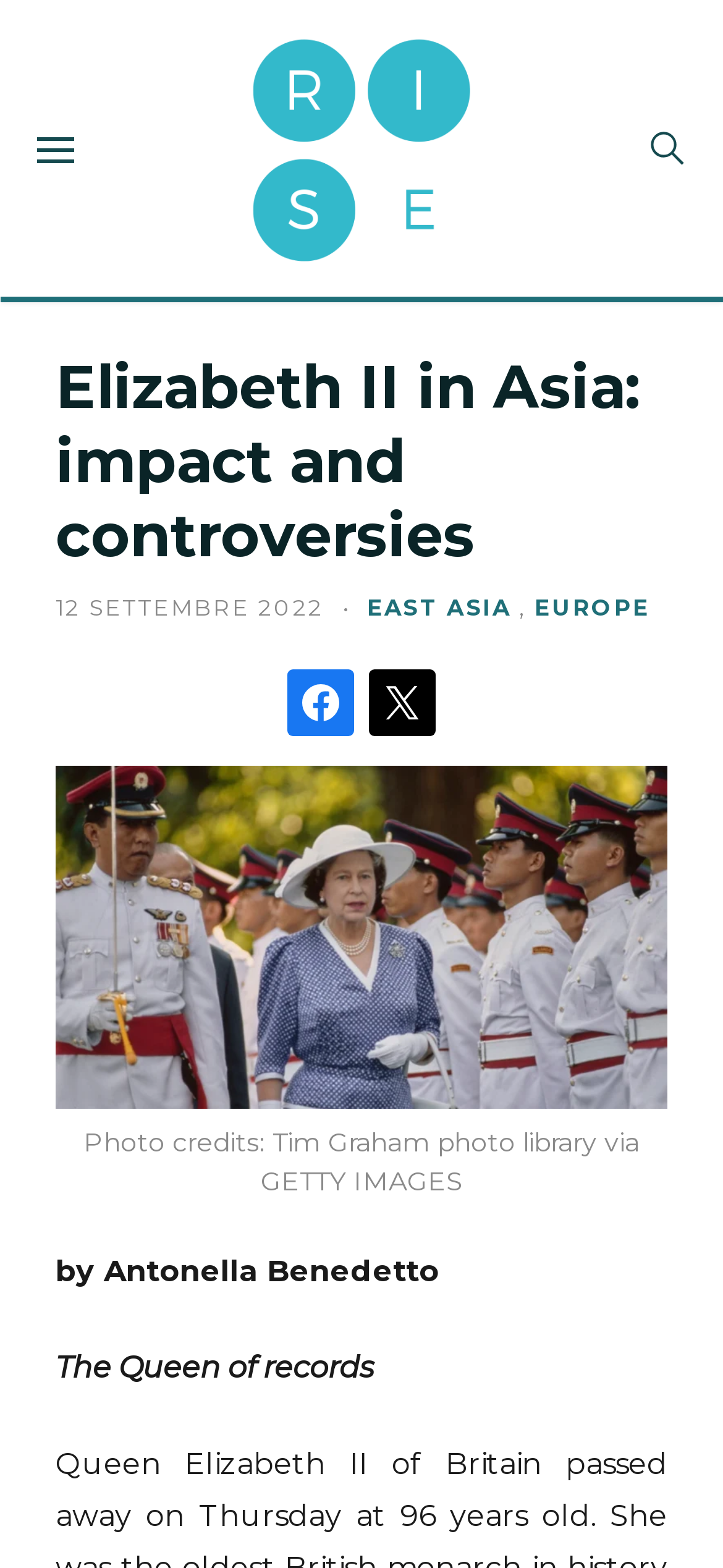Given the element description Europe, specify the bounding box coordinates of the corresponding UI element in the format (top-left x, top-left y, bottom-right x, bottom-right y). All values must be between 0 and 1.

[0.74, 0.377, 0.899, 0.398]